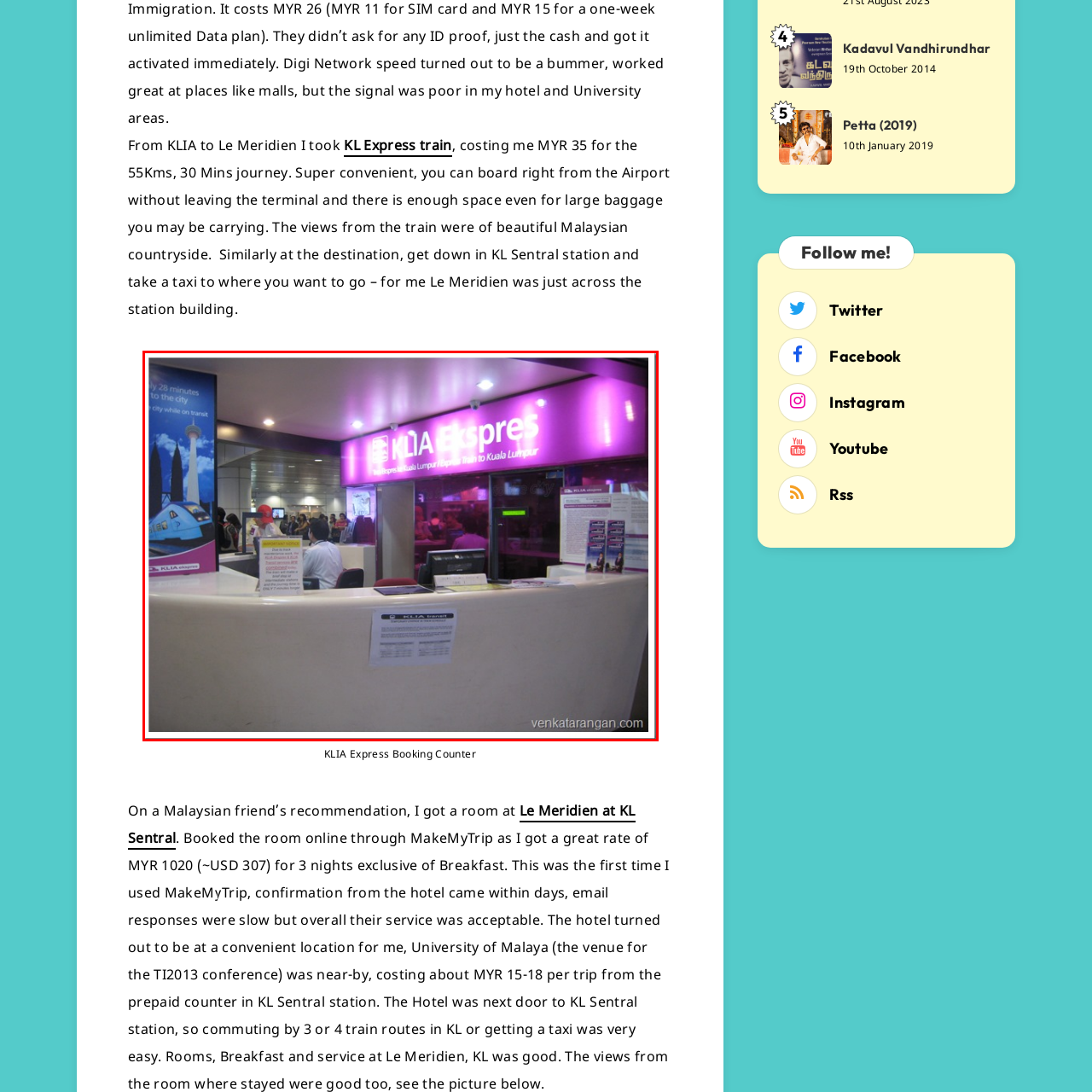Examine the image within the red box and give a concise answer to this question using a single word or short phrase: 
Where is the KLIA Express Booking Counter located?

Kuala Lumpur International Airport